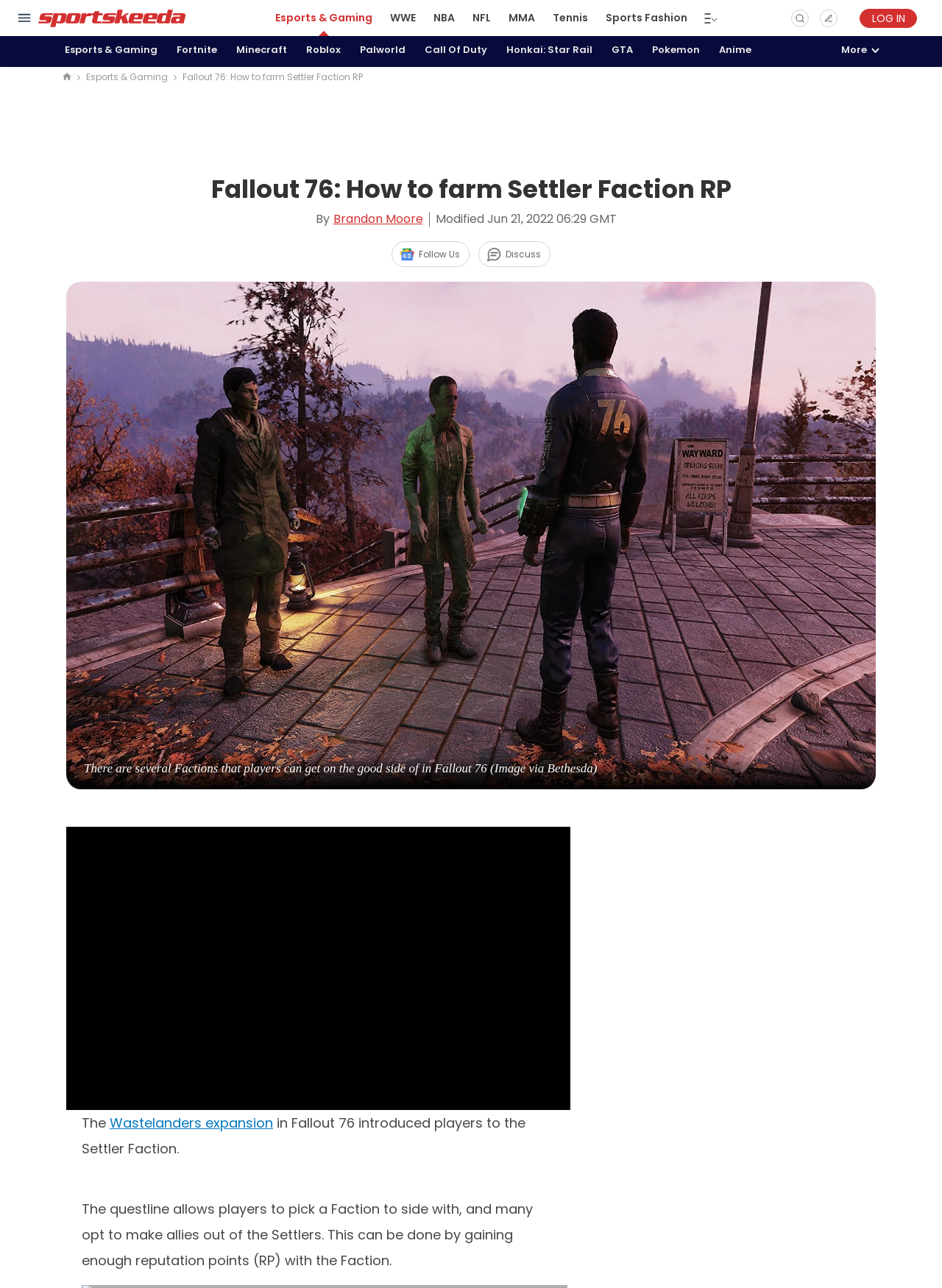Specify the bounding box coordinates of the area to click in order to follow the given instruction: "Click the 'Release Control integration setup' link."

None